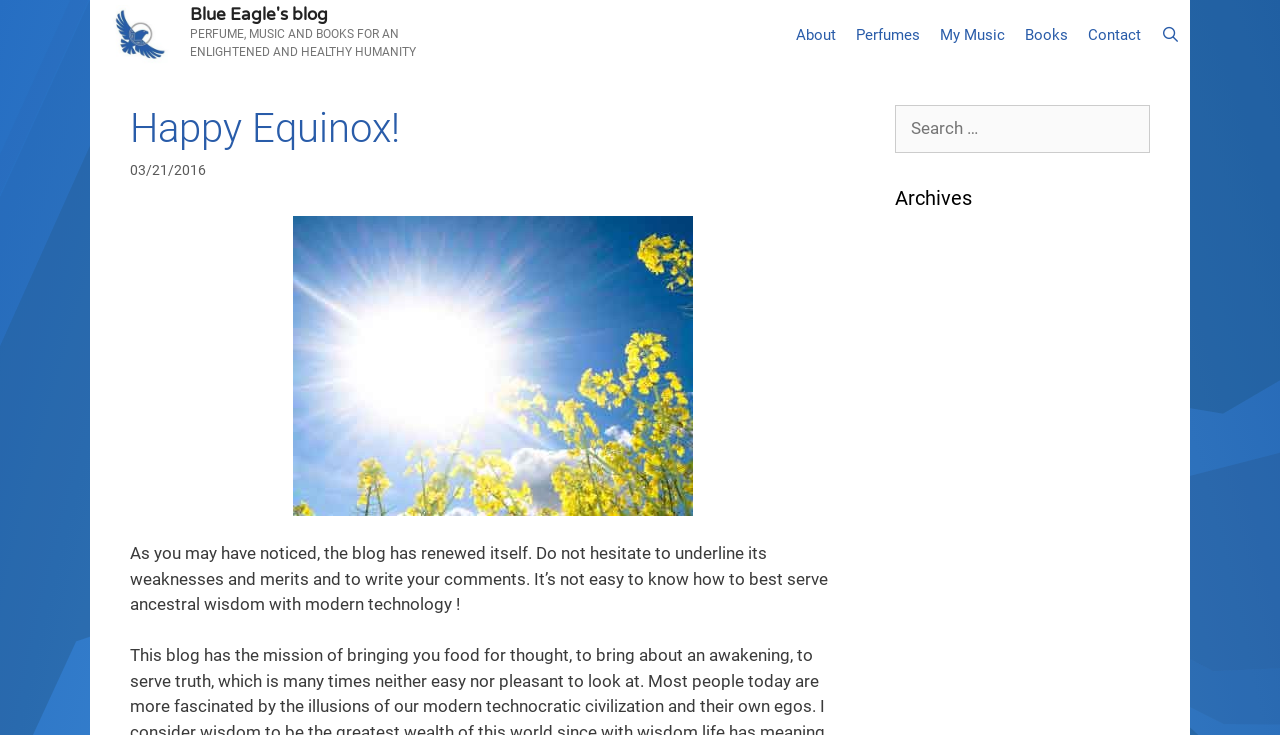Determine the bounding box coordinates of the clickable element to complete this instruction: "Click the 'Contact' link". Provide the coordinates in the format of four float numbers between 0 and 1, [left, top, right, bottom].

[0.842, 0.007, 0.899, 0.088]